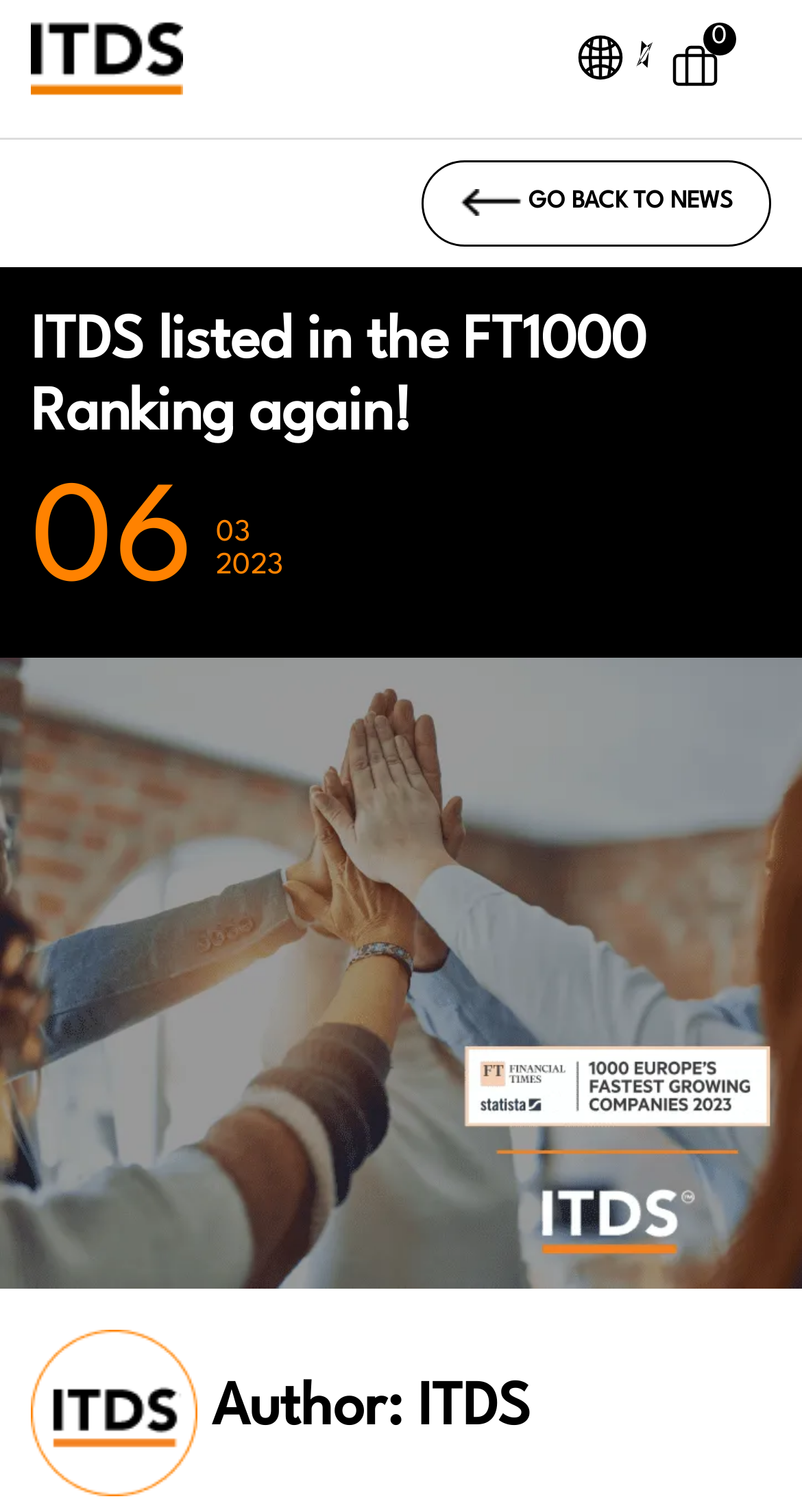Describe the entire webpage, focusing on both content and design.

The webpage is about ITDS being recognized as one of the fastest-growing companies in Europe by the Financial Times for the third year in a row. 

At the top left, there is a logo of ITDS, accompanied by a link to the company's homepage. To the right of the logo, there is an image of a briefcase. 

Below the logo, there is a heading that announces the achievement, "ITDS listed in the FT1000 Ranking again!". 

On the right side of the heading, there is a link to a global page, indicated by a "World" icon. 

Further down, there is a large image that takes up most of the width of the page, likely an illustration or a graphic related to the achievement. 

Above the image, there is a link to go back to the news page, accompanied by an image of a news icon. 

To the right of the image, there are two lines of text, "03" and "2023", likely indicating the date of the achievement. 

At the bottom of the page, there is an image of a group of people, and a text that says "Author: ITDS", indicating the author of the article.